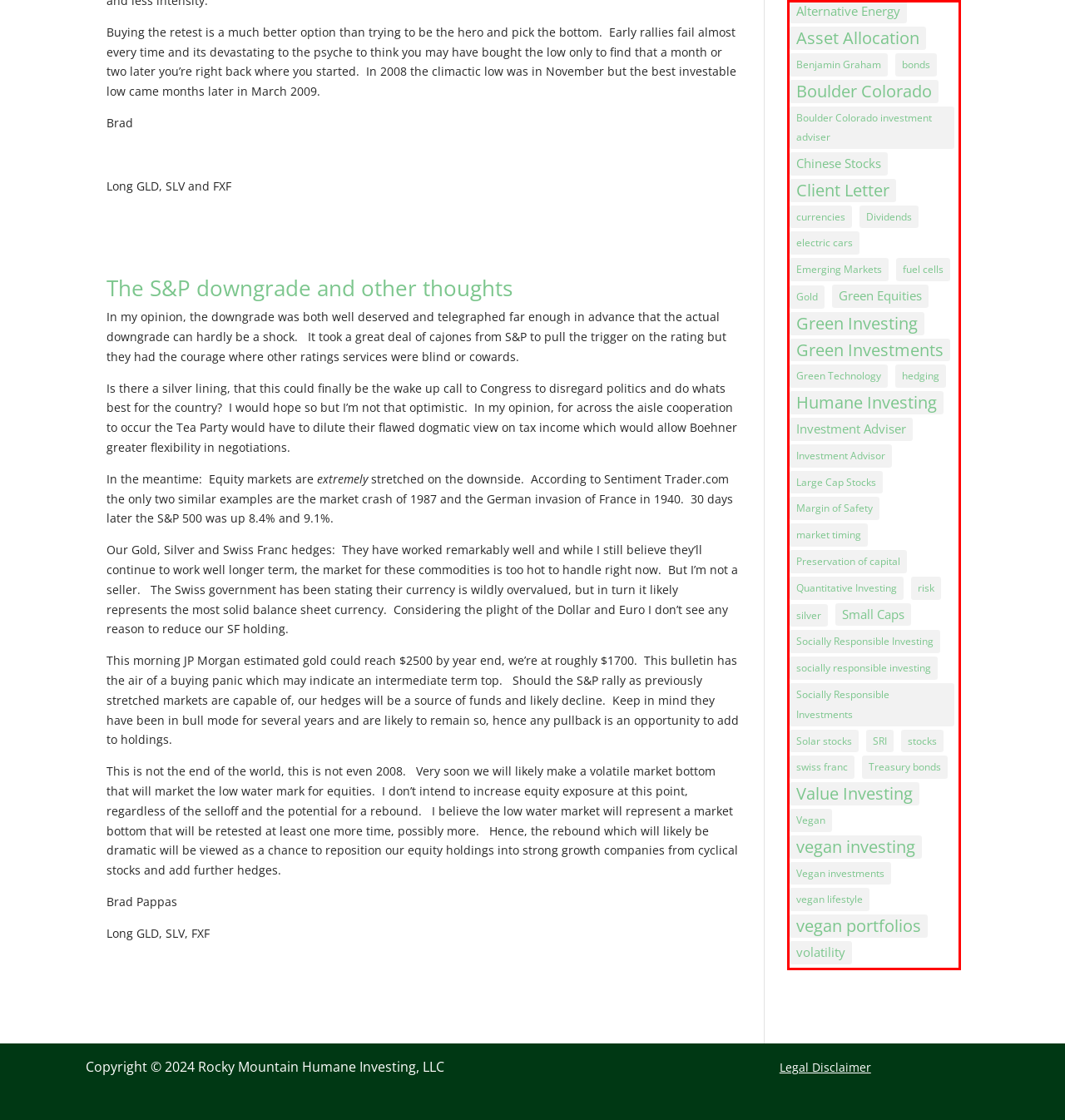Given the screenshot of the webpage, identify the red bounding box, and recognize the text content inside that red bounding box.

Alternative Energy Asset Allocation Benjamin Graham bonds Boulder Colorado Boulder Colorado investment adviser Chinese Stocks Client Letter currencies Dividends electric cars Emerging Markets fuel cells Gold Green Equities Green Investing Green Investments Green Technology hedging Humane Investing Investment Adviser Investment Advisor Large Cap Stocks Margin of Safety market timing Preservation of capital Quantitative Investing risk silver Small Caps Socially Responsible Investing socially responsible investing Socially Responsible Investments Solar stocks SRI stocks swiss franc Treasury bonds Value Investing Vegan vegan investing Vegan investments vegan lifestyle vegan portfolios volatility